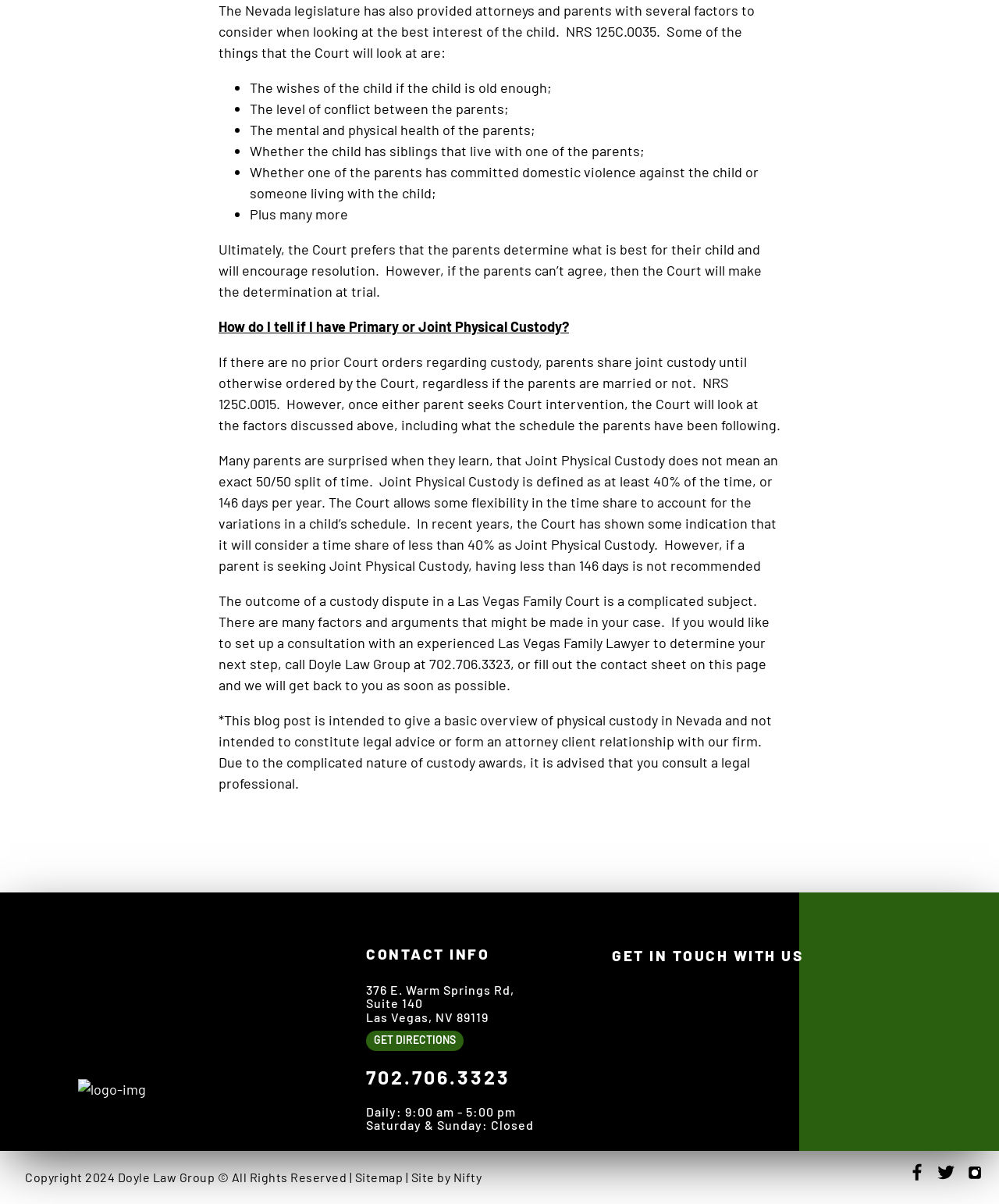Please provide the bounding box coordinates in the format (top-left x, top-left y, bottom-right x, bottom-right y). Remember, all values are floating point numbers between 0 and 1. What is the bounding box coordinate of the region described as: Site by Nifty

[0.411, 0.971, 0.482, 0.984]